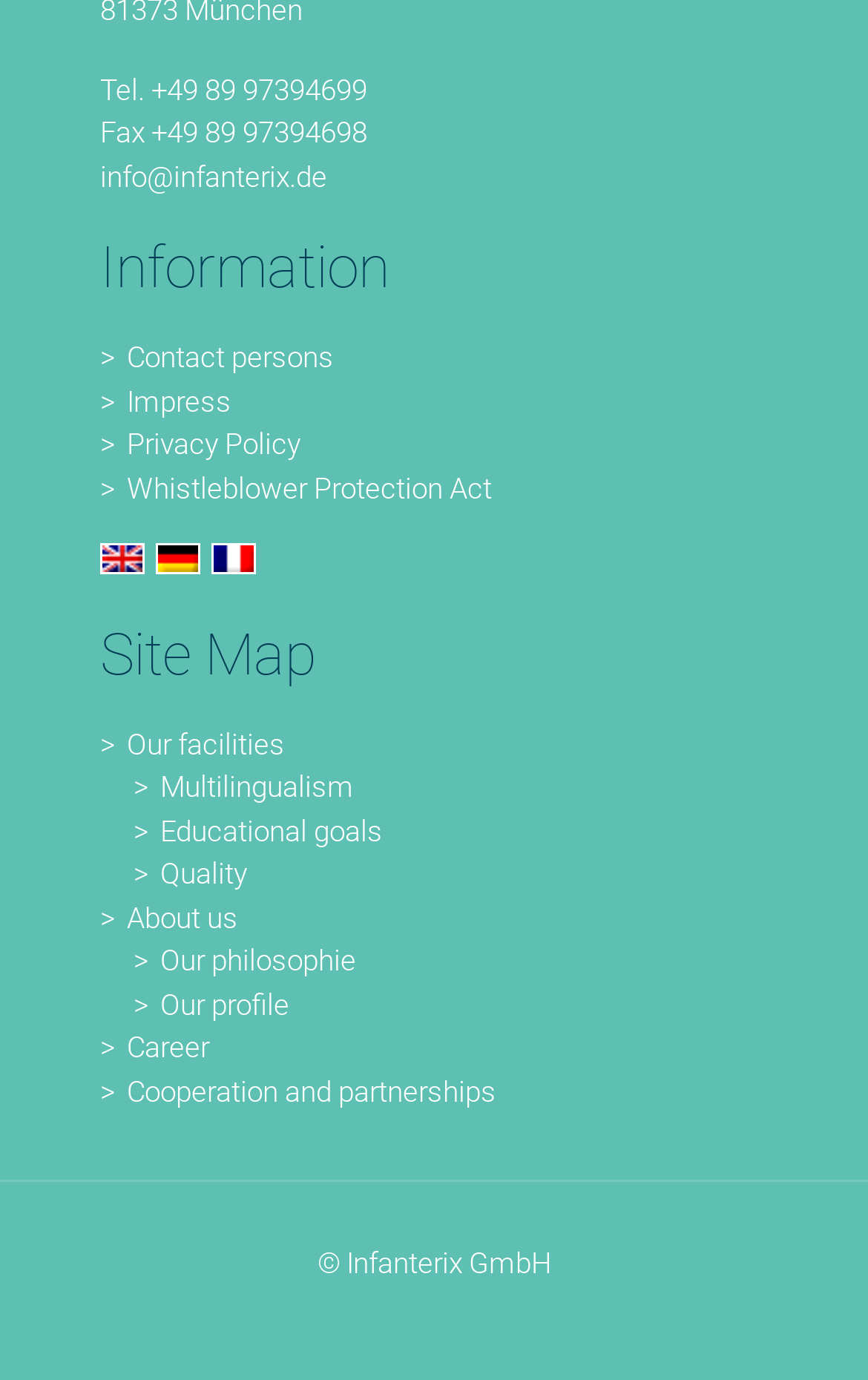How many links are there under the 'Information' heading?
Please ensure your answer is as detailed and informative as possible.

Under the 'Information' heading, there are four links: 'Contact persons', 'Impress', 'Privacy Policy', and 'Whistleblower Protection Act'.